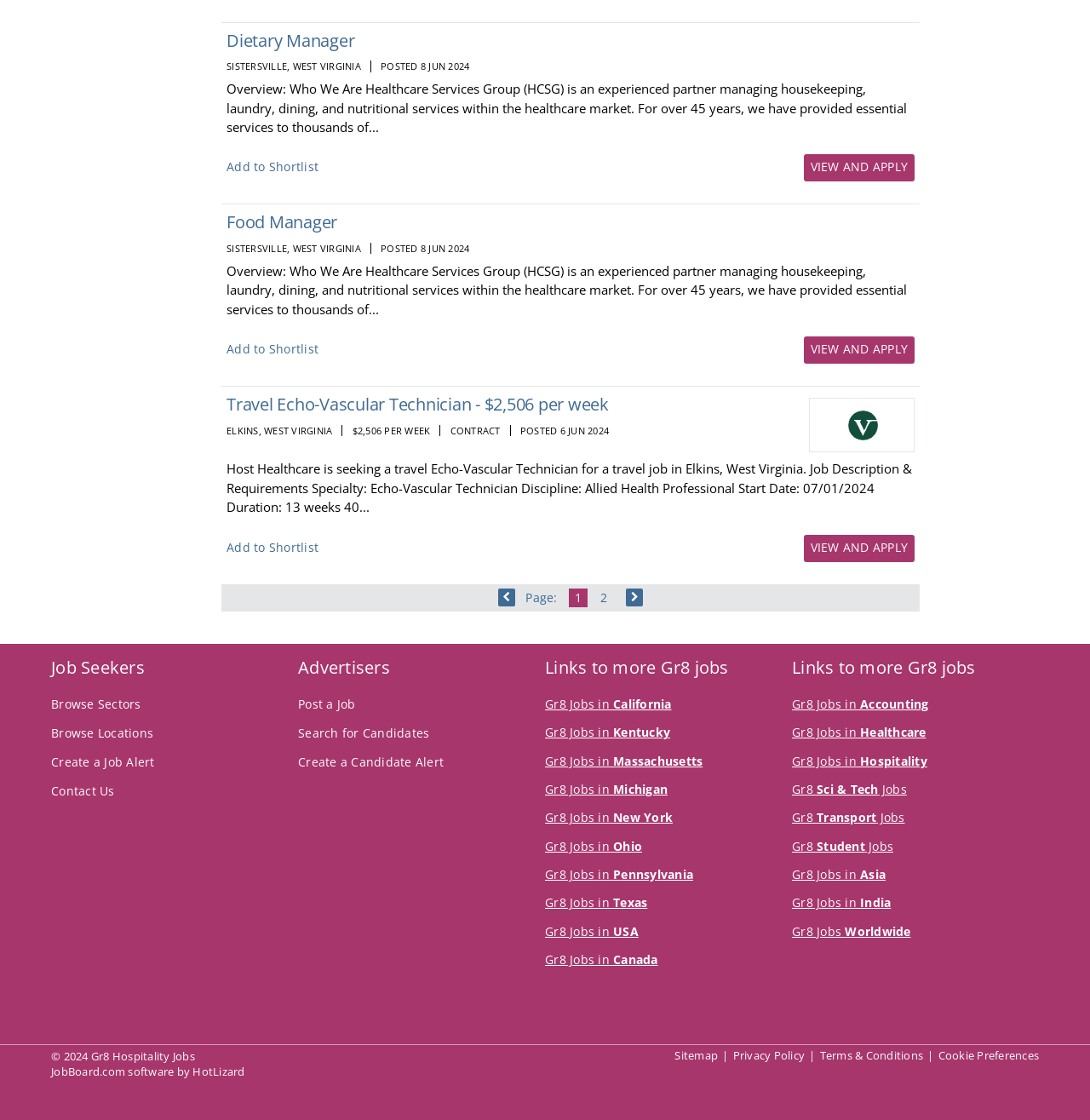Answer the question below in one word or phrase:
What is the location of the Dietary Manager job?

Sistersville, West Virginia